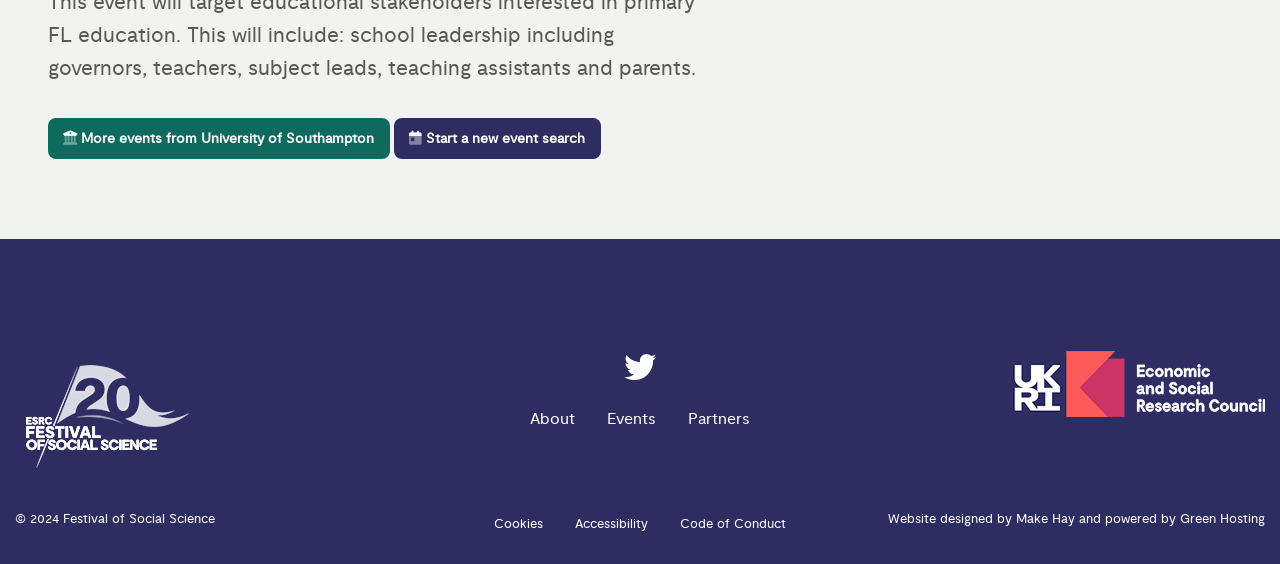Could you find the bounding box coordinates of the clickable area to complete this instruction: "View more events from University of Southampton"?

[0.038, 0.208, 0.305, 0.283]